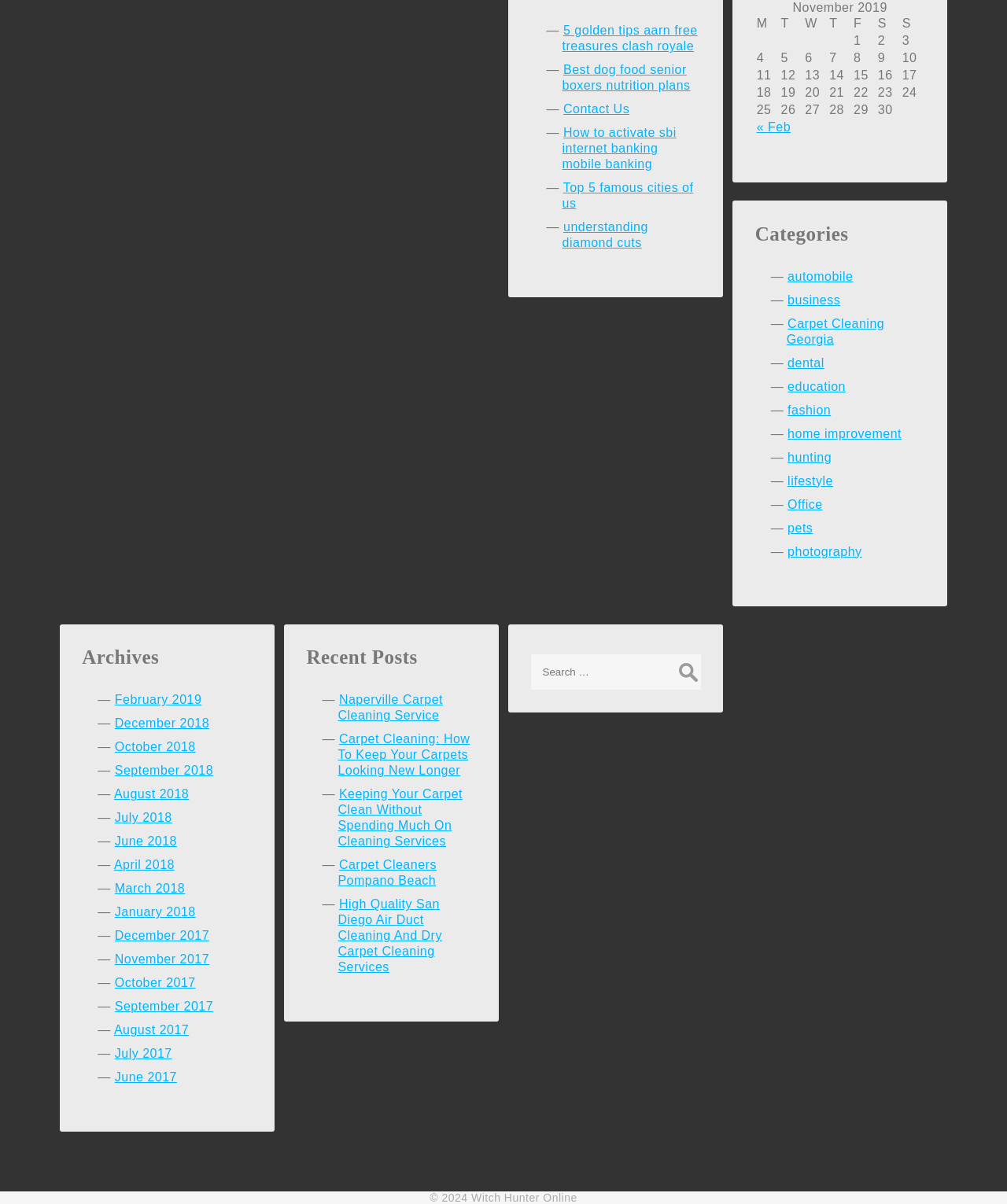What is the month of the last row in the table?
Look at the image and answer the question with a single word or phrase.

November